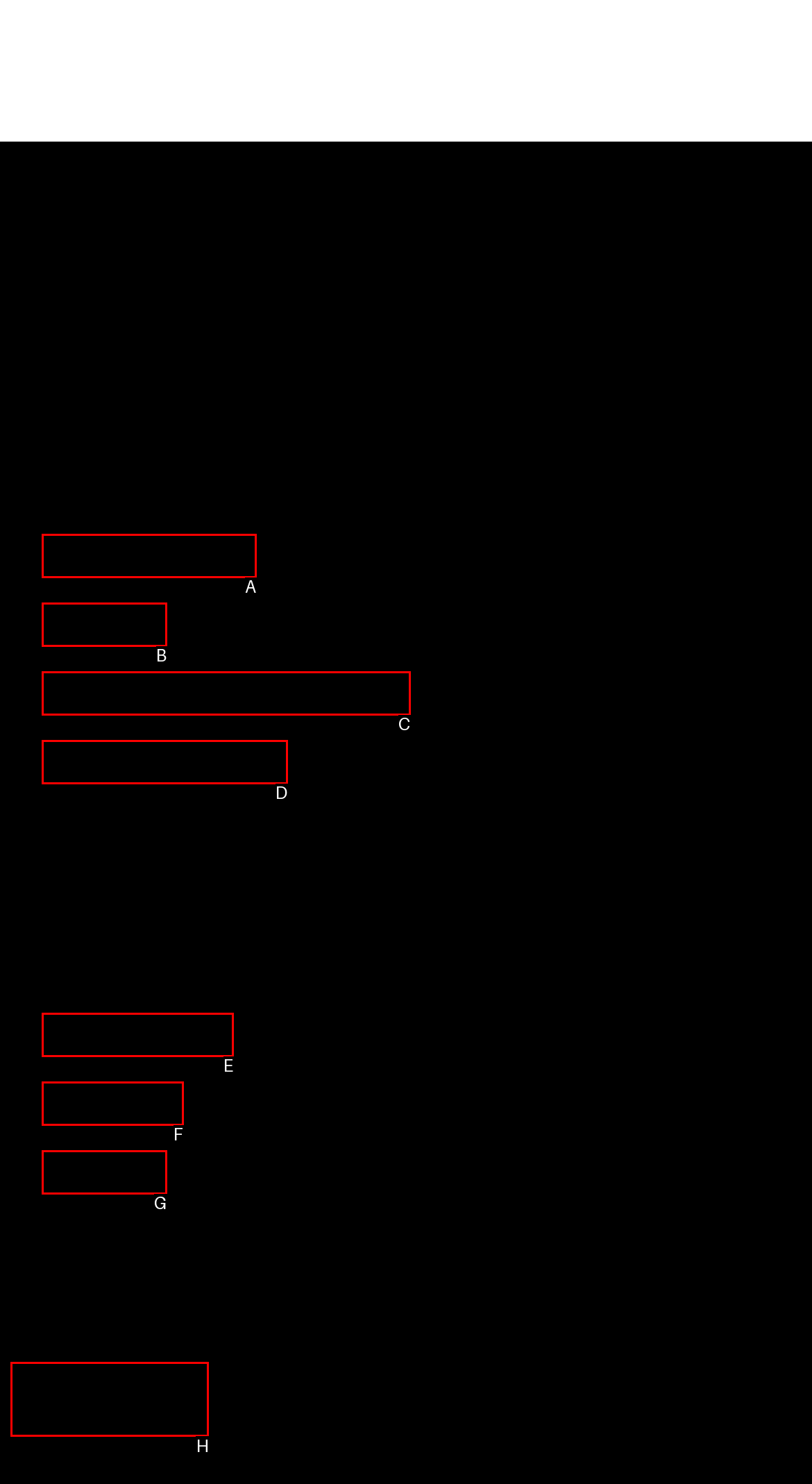Which lettered option should be clicked to achieve the task: Change currency? Choose from the given choices.

H